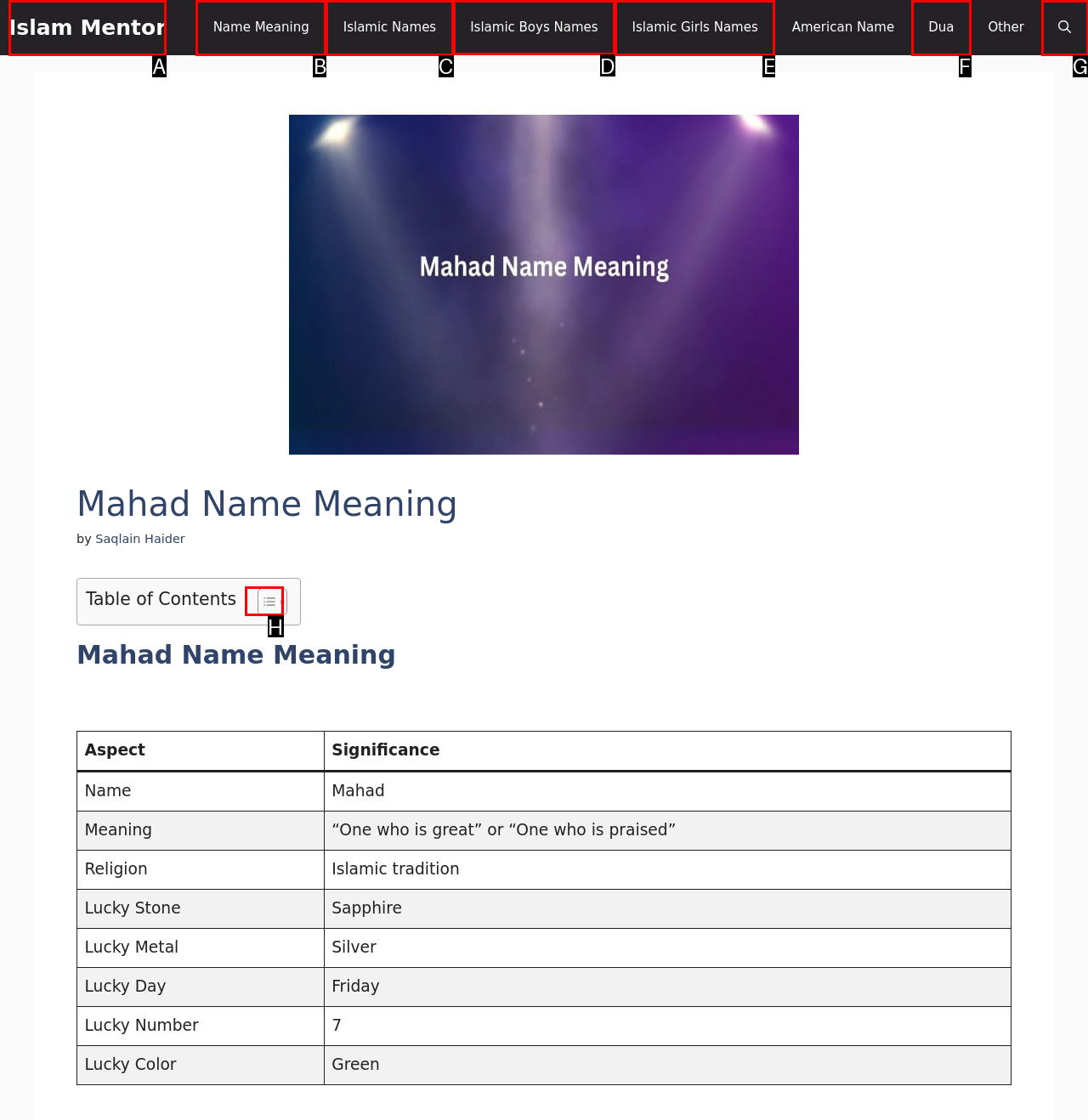Point out the HTML element I should click to achieve the following task: Sign in Provide the letter of the selected option from the choices.

None